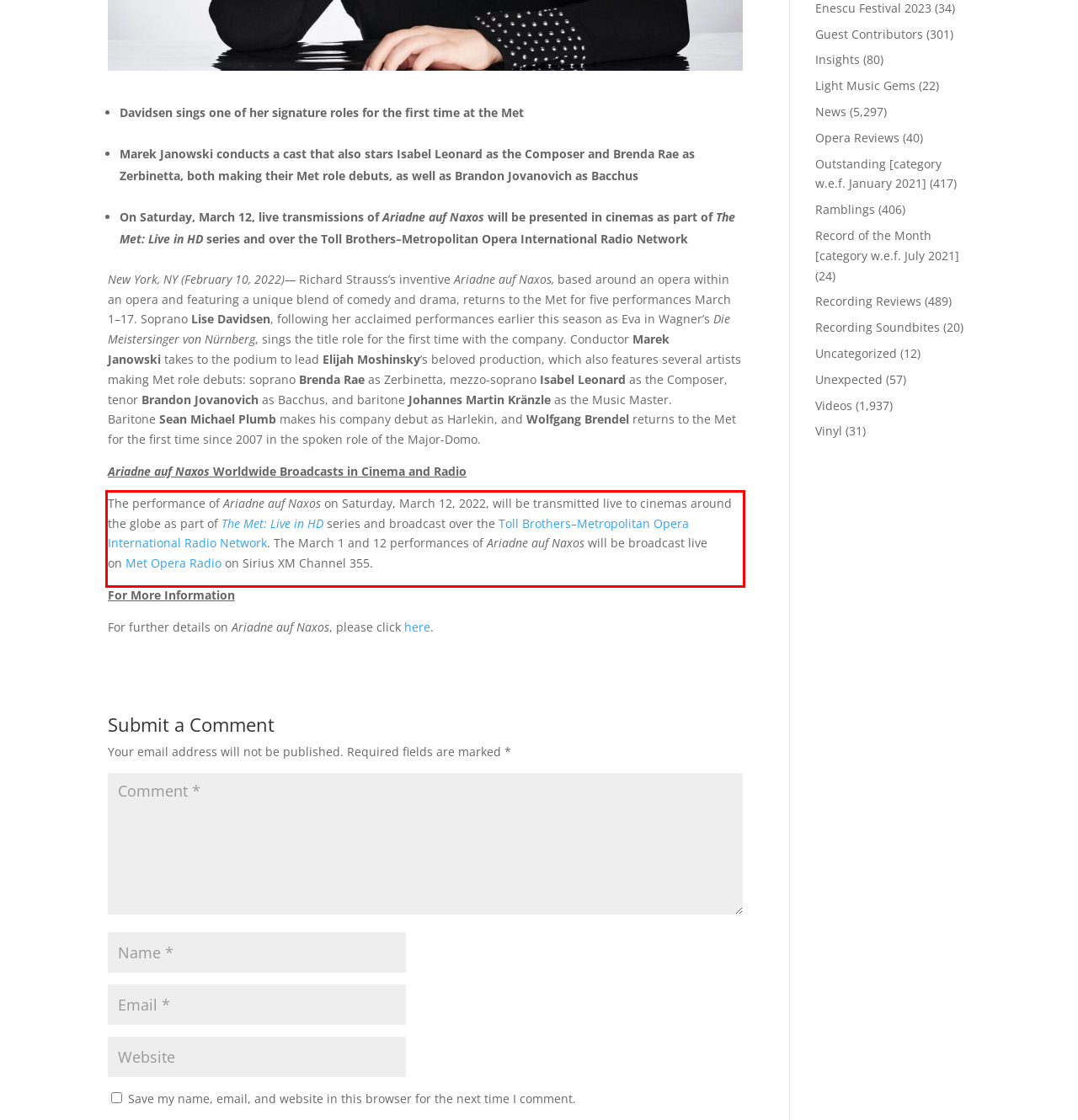Given a webpage screenshot, locate the red bounding box and extract the text content found inside it.

The performance of Ariadne auf Naxos on Saturday, March 12, 2022, will be transmitted live to cinemas around the globe as part of The Met: Live in HD series and broadcast over the Toll Brothers–Metropolitan Opera International Radio Network. The March 1 and 12 performances of Ariadne auf Naxos will be broadcast live on Met Opera Radio on Sirius XM Channel 355.